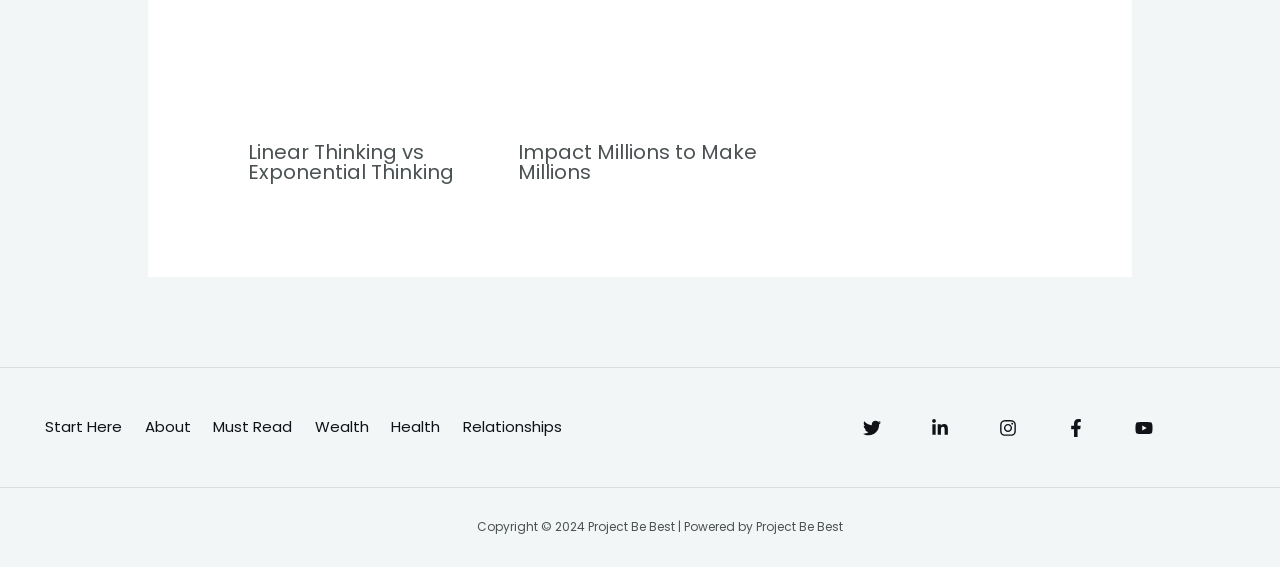Find the bounding box coordinates for the element that must be clicked to complete the instruction: "Read about Impact Millions to Make Millions". The coordinates should be four float numbers between 0 and 1, indicated as [left, top, right, bottom].

[0.404, 0.25, 0.596, 0.32]